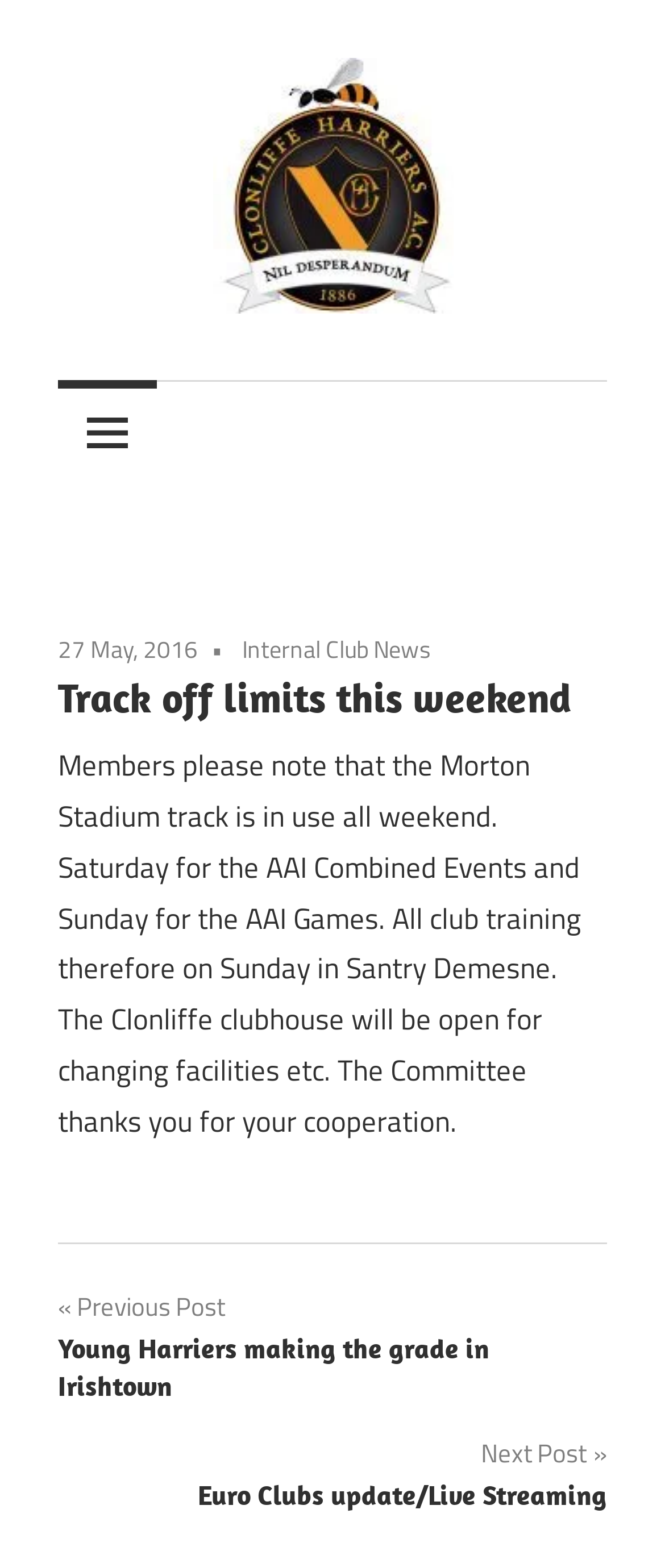Analyze the image and give a detailed response to the question:
What is the title of the previous post?

The title of the previous post can be found in the link element '«Previous Post Young Harriers making the grade in Irishtown' which is located in the post navigation section at the bottom of the webpage.